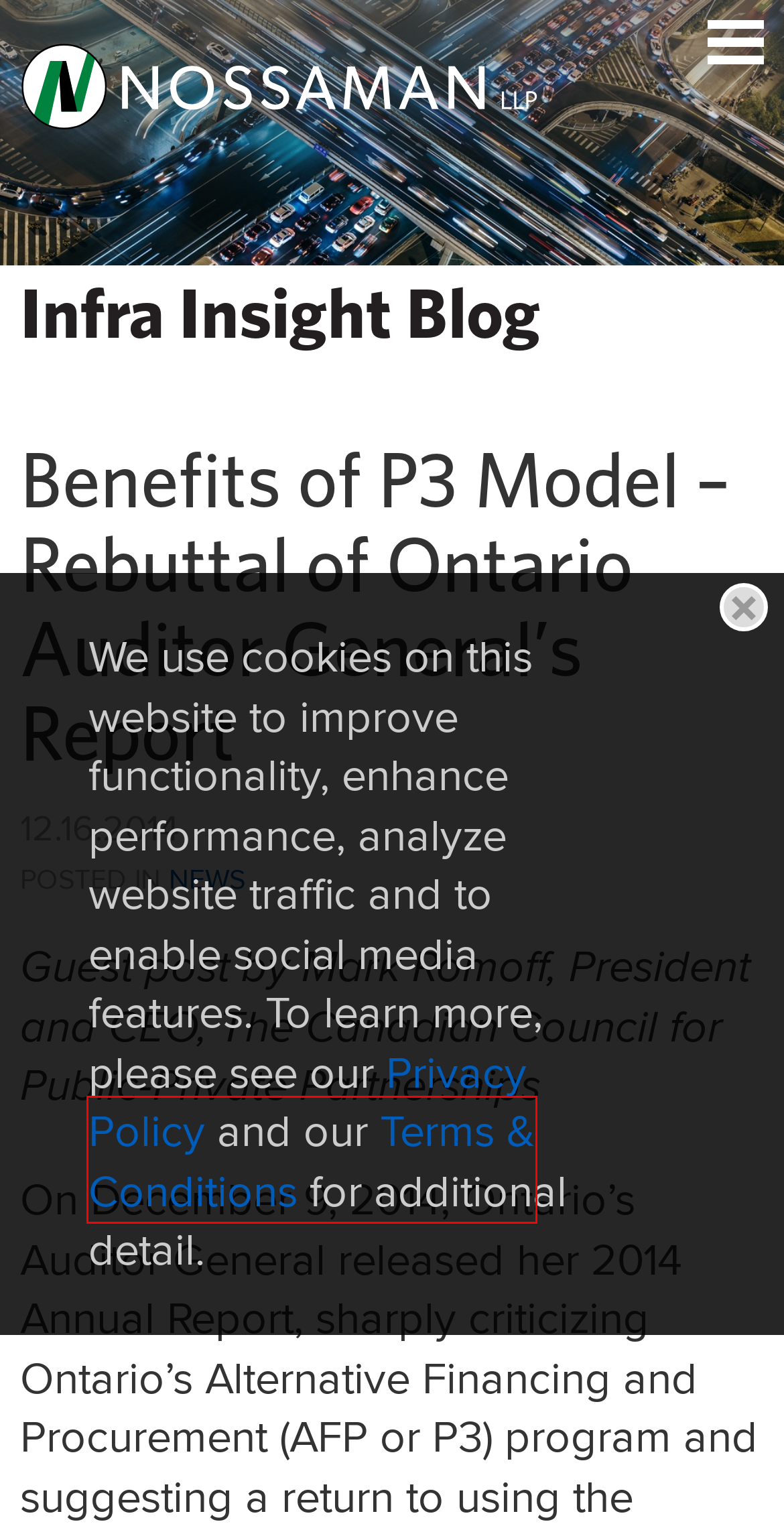You are provided a screenshot of a webpage featuring a red bounding box around a UI element. Choose the webpage description that most accurately represents the new webpage after clicking the element within the red bounding box. Here are the candidates:
A. Privacy Policy
B. Legal Notices, Terms & Conditions Of Use
C. Infra Insight Blog from Nossaman LLP
D. Attorney Advertising
E. Firmseek, Inc
F. Nossaman LLP | Attorneys at Law
G. Blogs
H. Sitemap

B